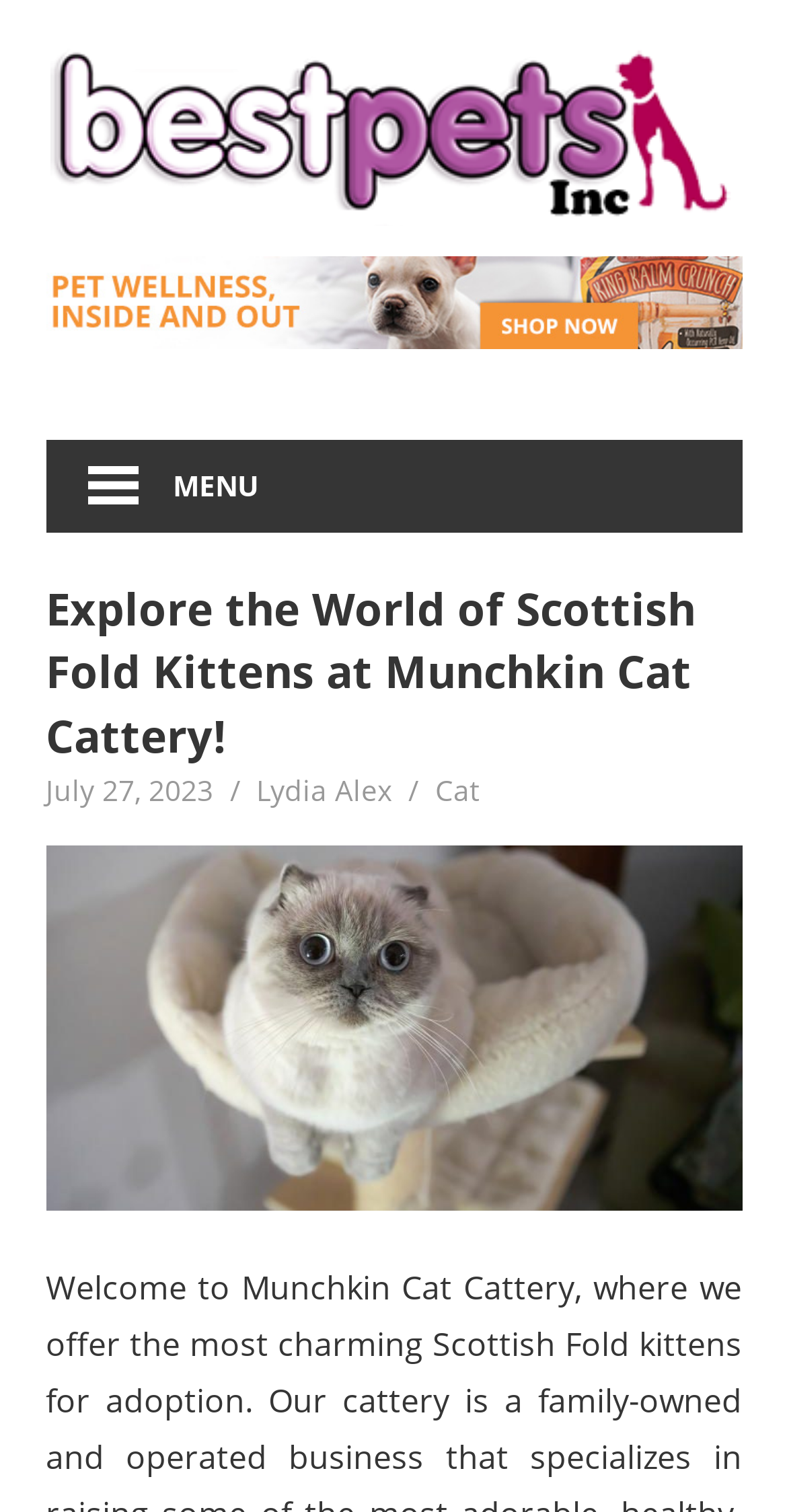Identify the bounding box of the UI element described as follows: "Menu". Provide the coordinates as four float numbers in the range of 0 to 1 [left, top, right, bottom].

[0.058, 0.291, 0.942, 0.352]